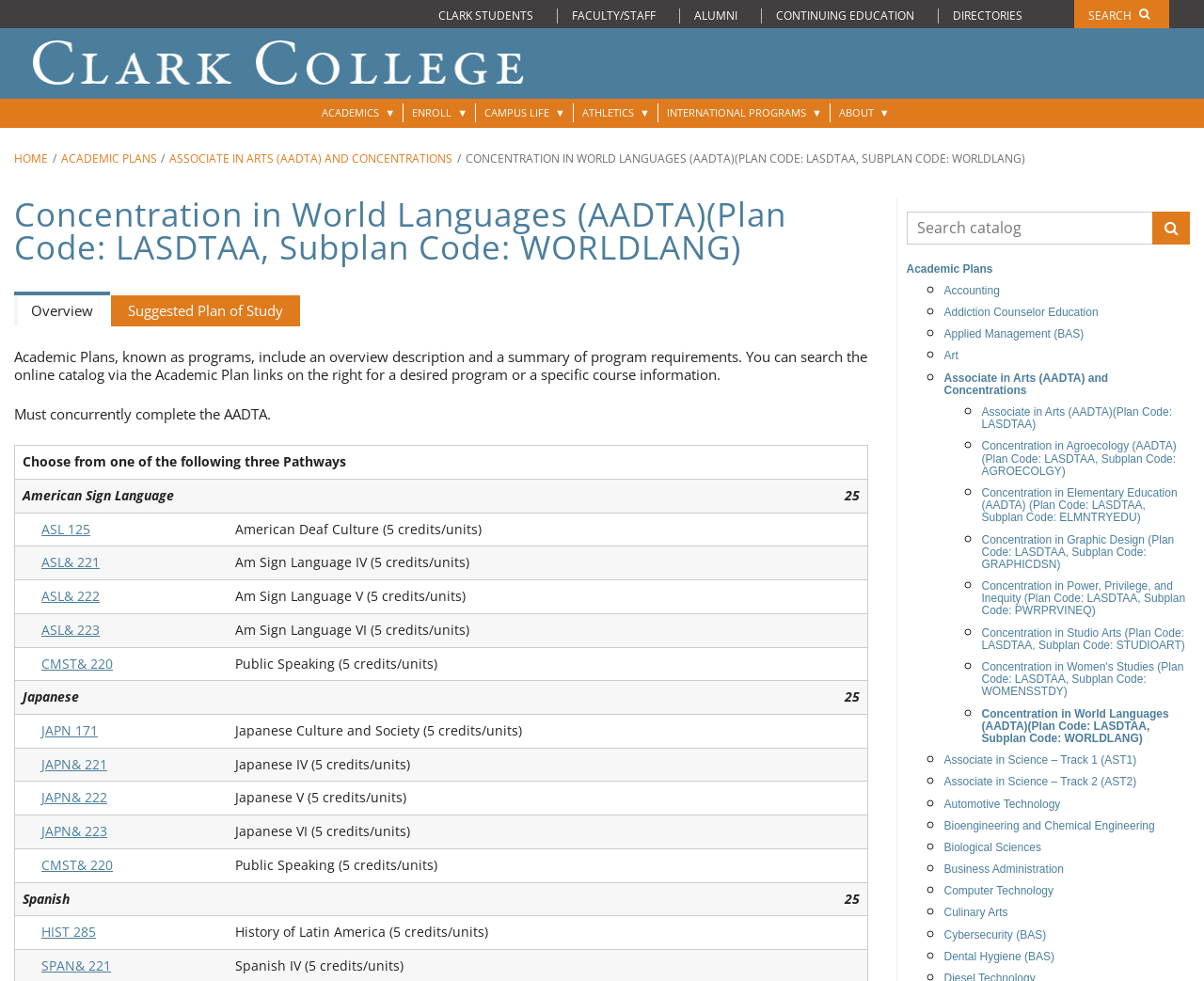What is the current page about?
Utilize the image to construct a detailed and well-explained answer.

I found the answer by looking at the breadcrumb navigation section, which shows the current page's title as 'CONCENTRATION IN WORLD LANGUAGES (AADTA)(PLAN CODE: LASDTAA, SUBPLAN CODE: WORLDLANG)'.